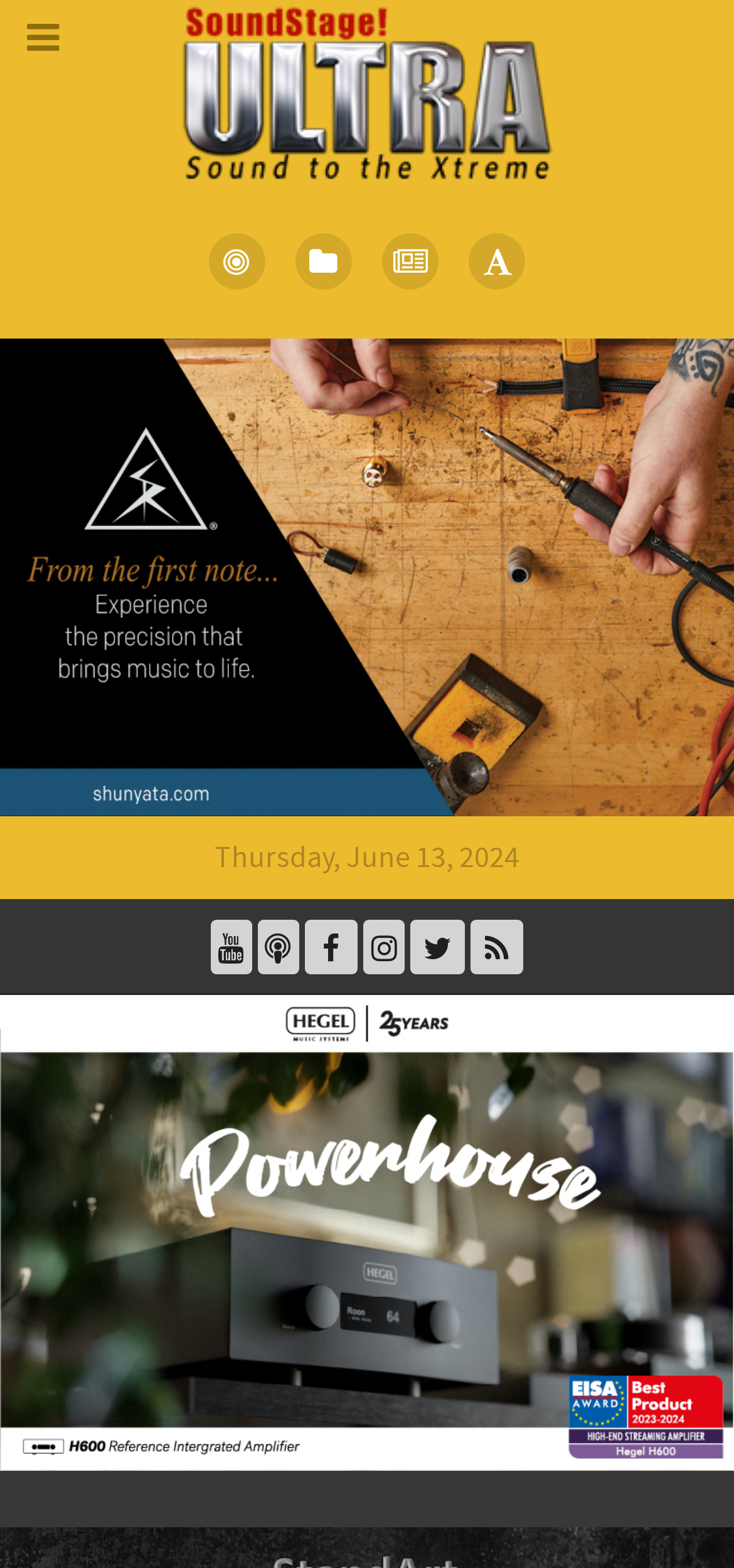Using the element description: "title="767x500 Hegel H600 (20231101)"", determine the bounding box coordinates. The coordinates should be in the format [left, top, right, bottom], with values between 0 and 1.

[0.0, 0.774, 1.0, 0.796]